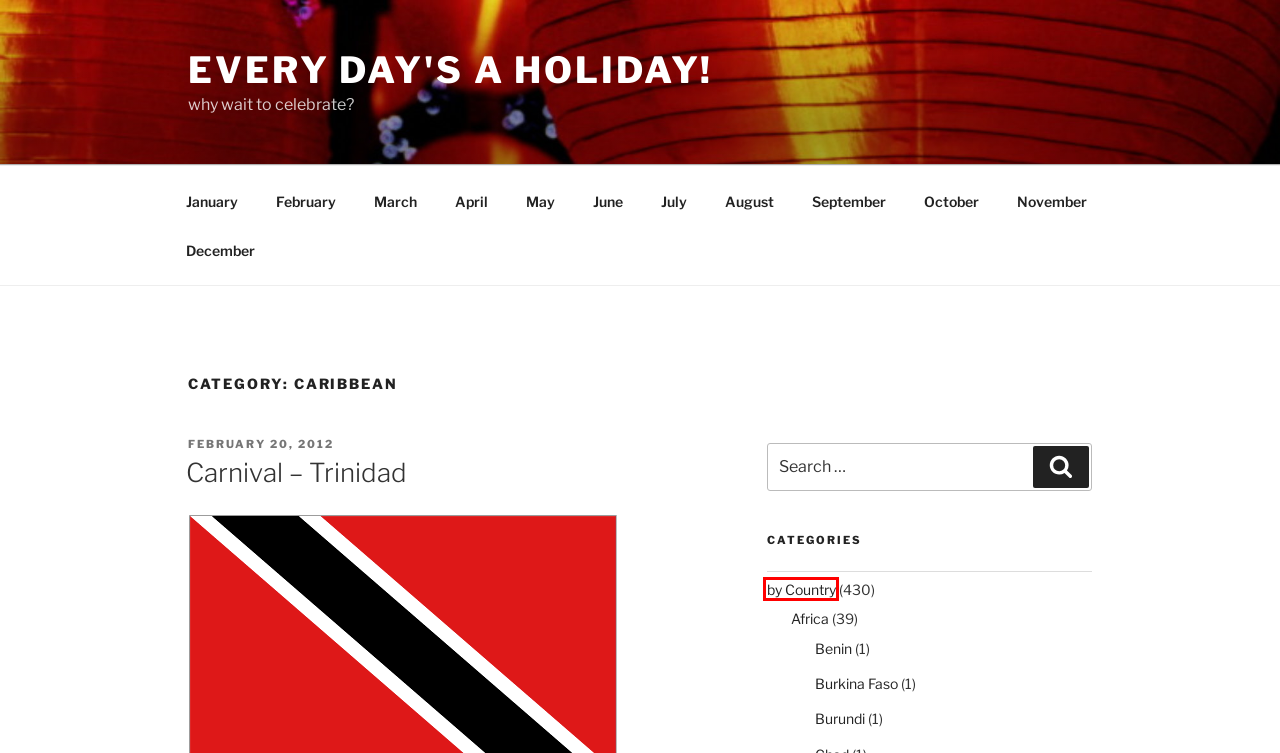Examine the screenshot of the webpage, noting the red bounding box around a UI element. Pick the webpage description that best matches the new page after the element in the red bounding box is clicked. Here are the candidates:
A. Africa – every day's a holiday!
B. May – every day's a holiday!
C. Burundi – every day's a holiday!
D. December – every day's a holiday!
E. Carnival – Trinidad – every day's a holiday!
F. June – every day's a holiday!
G. by Country – every day's a holiday!
H. February – every day's a holiday!

G